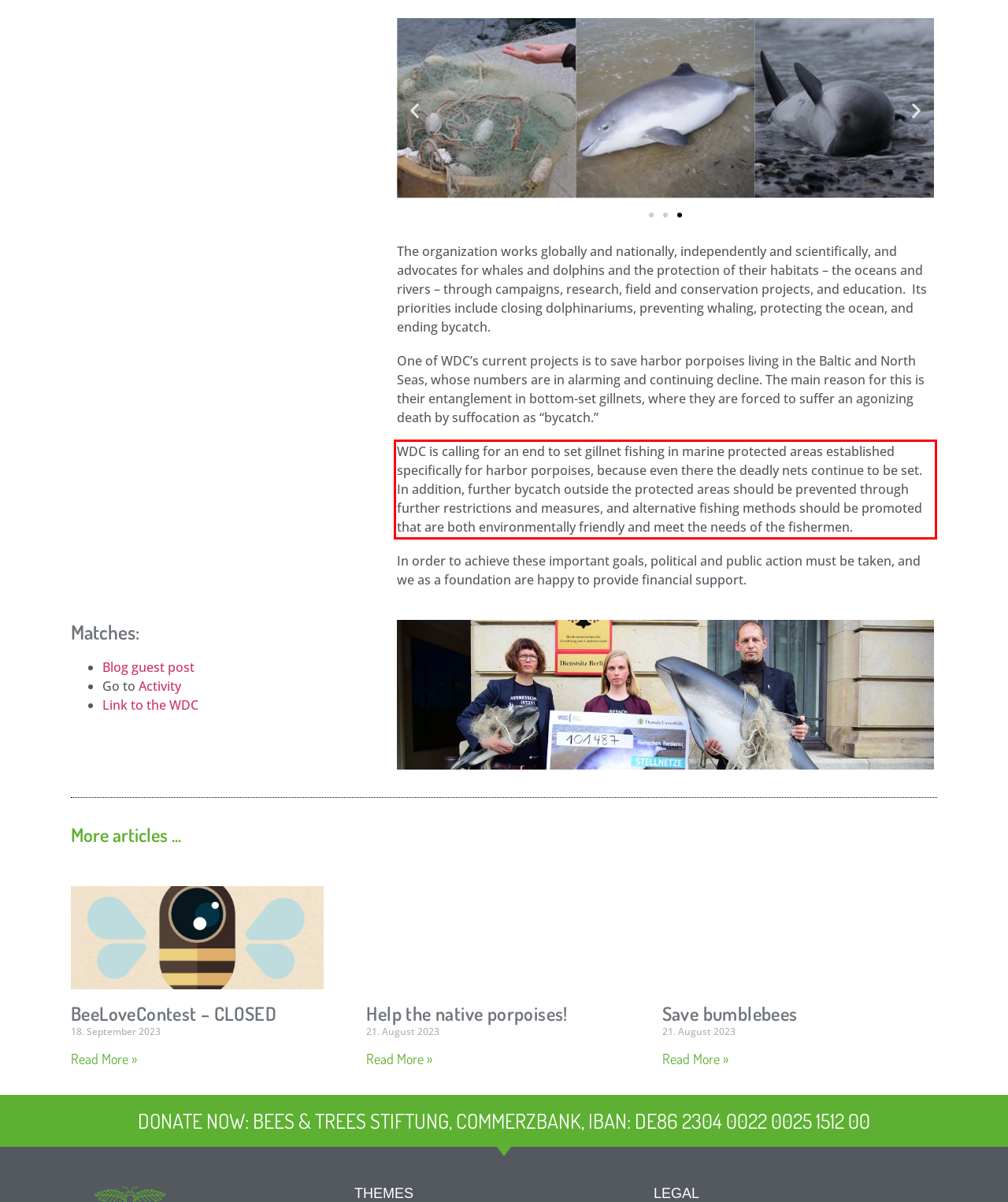Review the screenshot of the webpage and recognize the text inside the red rectangle bounding box. Provide the extracted text content.

WDC is calling for an end to set gillnet fishing in marine protected areas established specifically for harbor porpoises, because even there the deadly nets continue to be set. In addition, further bycatch outside the protected areas should be prevented through further restrictions and measures, and alternative fishing methods should be promoted that are both environmentally friendly and meet the needs of the fishermen.